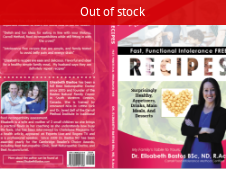Respond with a single word or phrase for the following question: 
What shapes are made from food items on the cover?

Heart shapes